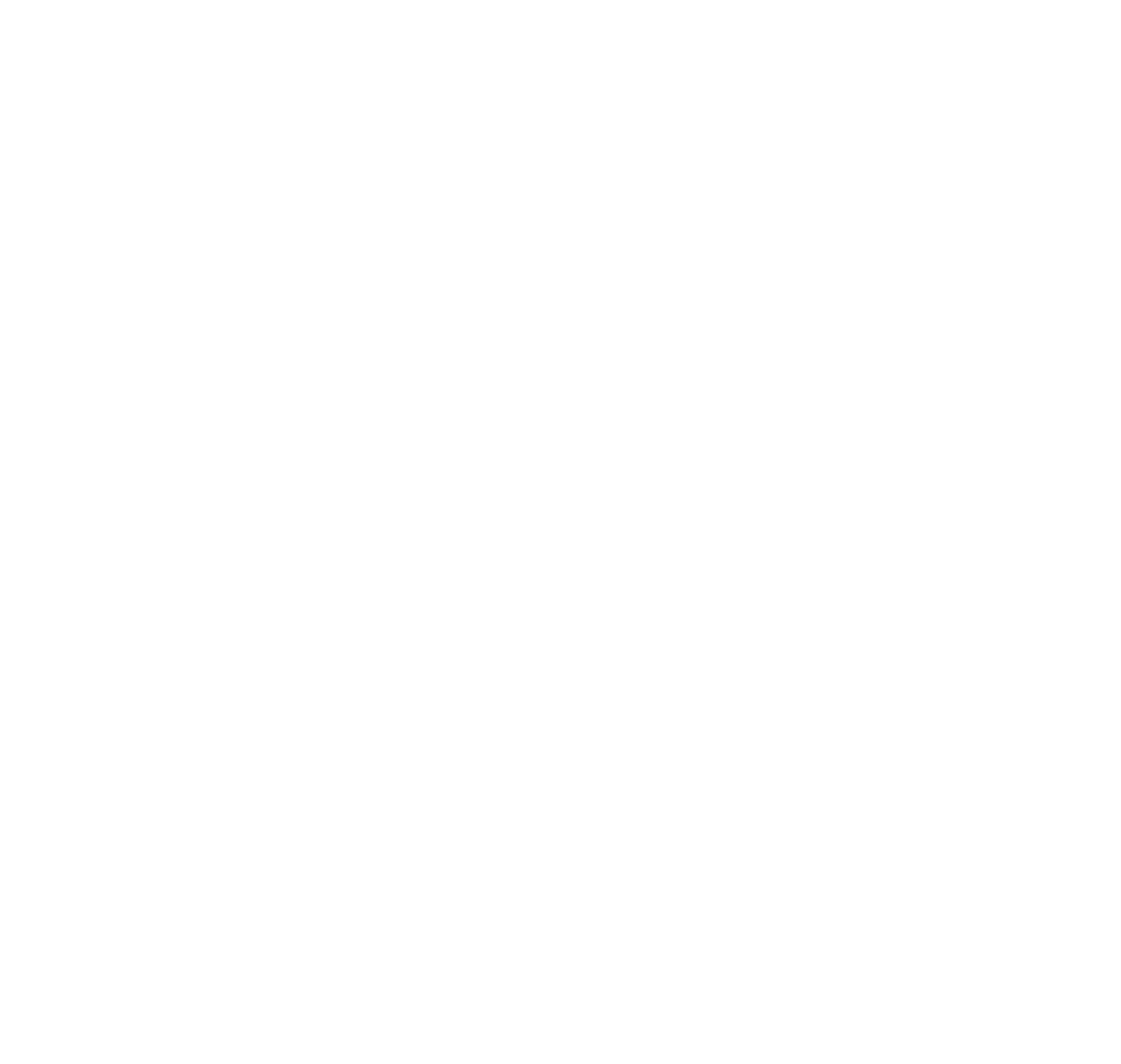How many project categories are there?
Based on the content of the image, thoroughly explain and answer the question.

I counted the project categories, which are 'Commercial projects', 'Government projects', 'Healthcare', 'Hosptality', 'School projects', 'Power sector', 'Residential & villa', 'Tank farm project', 'Water & waste management', 'Staff & labour accomodation', 'Industrial projects', 'Architecture & Design', 'Mep Services', 'Engineering', and 'Project Management Consultancy'. There are 15 project categories in total.